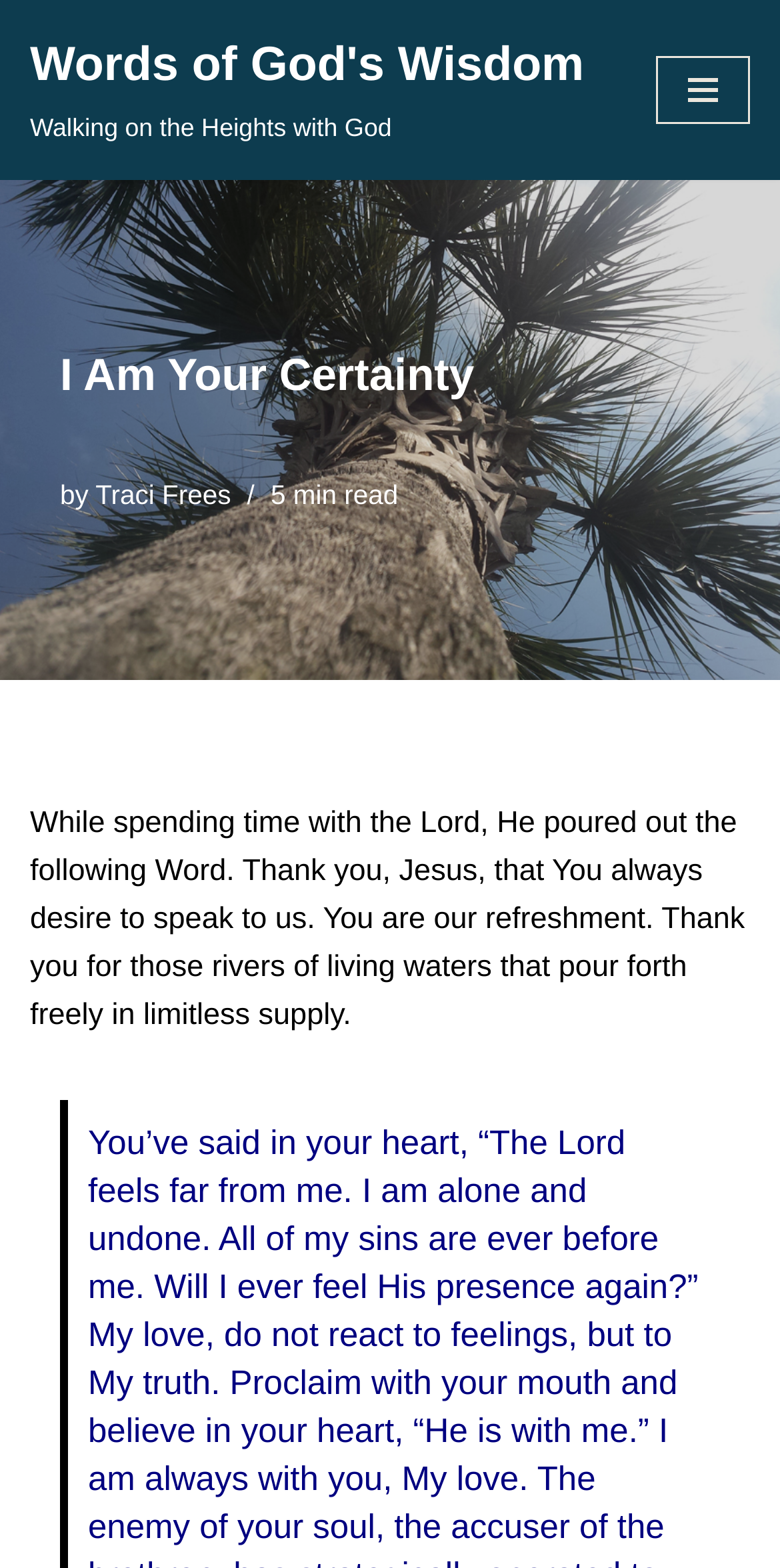What is the topic of the article?
Answer the question with a detailed and thorough explanation.

The topic of the article can be inferred by looking at the link 'Words of God's Wisdom Walking on the Heights with God', which suggests that the article is about Words of God's Wisdom.